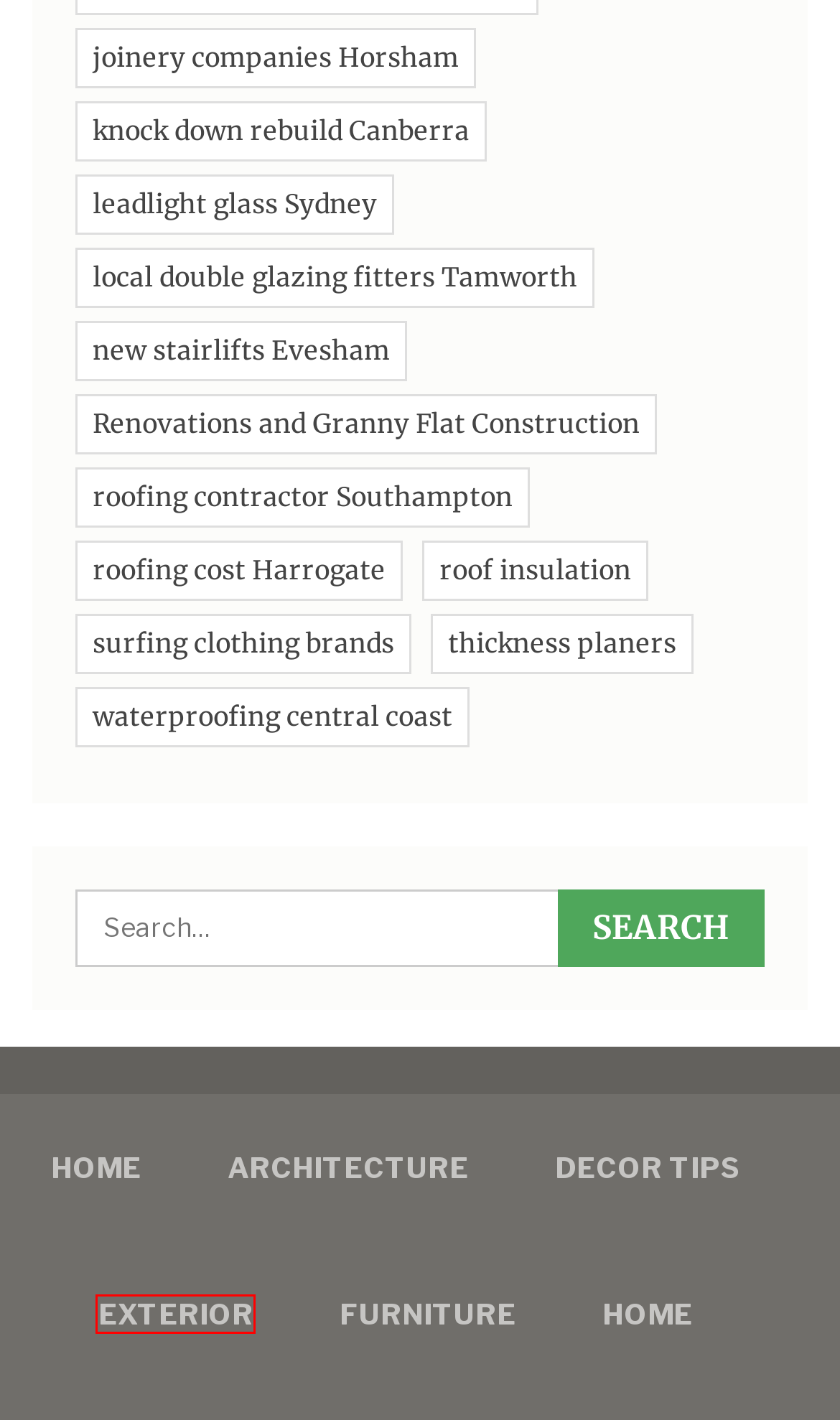Look at the screenshot of a webpage where a red rectangle bounding box is present. Choose the webpage description that best describes the new webpage after clicking the element inside the red bounding box. Here are the candidates:
A. local double glazing fitters Tamworth - Architecture Design Diy - Get Rid of Ants - Tips & Tricks
B. roofing contractor Southampton - Architecture Design Diy - Get Rid of Ants - Tips & Tricks
C. roofing cost Harrogate - Architecture Design Diy - Get Rid of Ants - Tips & Tricks
D. joinery companies Horsham - Architecture Design Diy - Get Rid of Ants - Tips & Tricks
E. knock down rebuild Canberra - Architecture Design Diy - Get Rid of Ants - Tips & Tricks
F. Decor Tips - Architecture Design Diy - Get Rid of Ants - Tips & Tricks
G. Furniture - Architecture Design Diy - Get Rid of Ants - Tips & Tricks
H. Exterior - Architecture Design Diy - Get Rid of Ants - Tips & Tricks

H